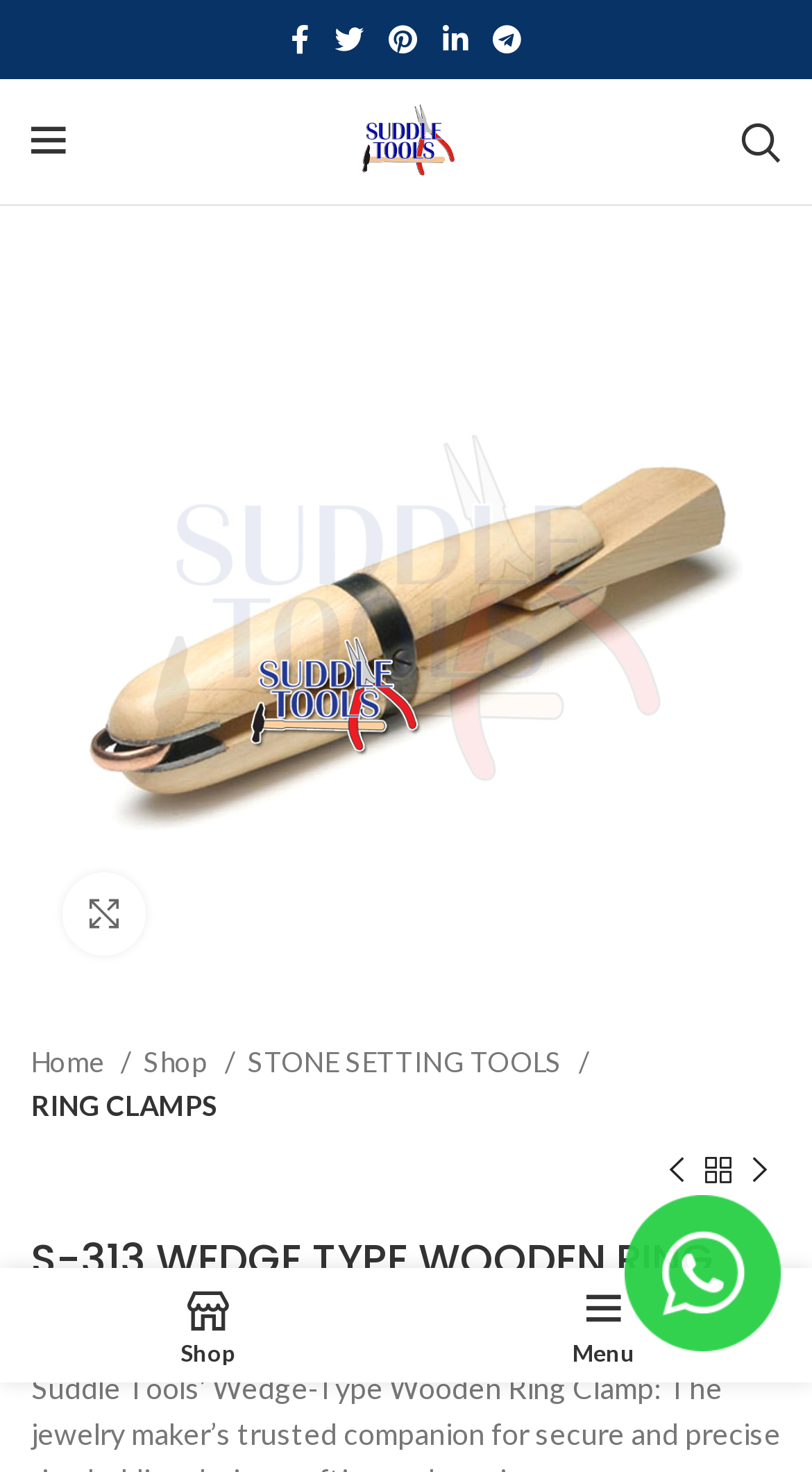Using the provided element description, identify the bounding box coordinates as (top-left x, top-left y, bottom-right x, bottom-right y). Ensure all values are between 0 and 1. Description: aria-label="Twitter social link"

[0.396, 0.008, 0.463, 0.045]